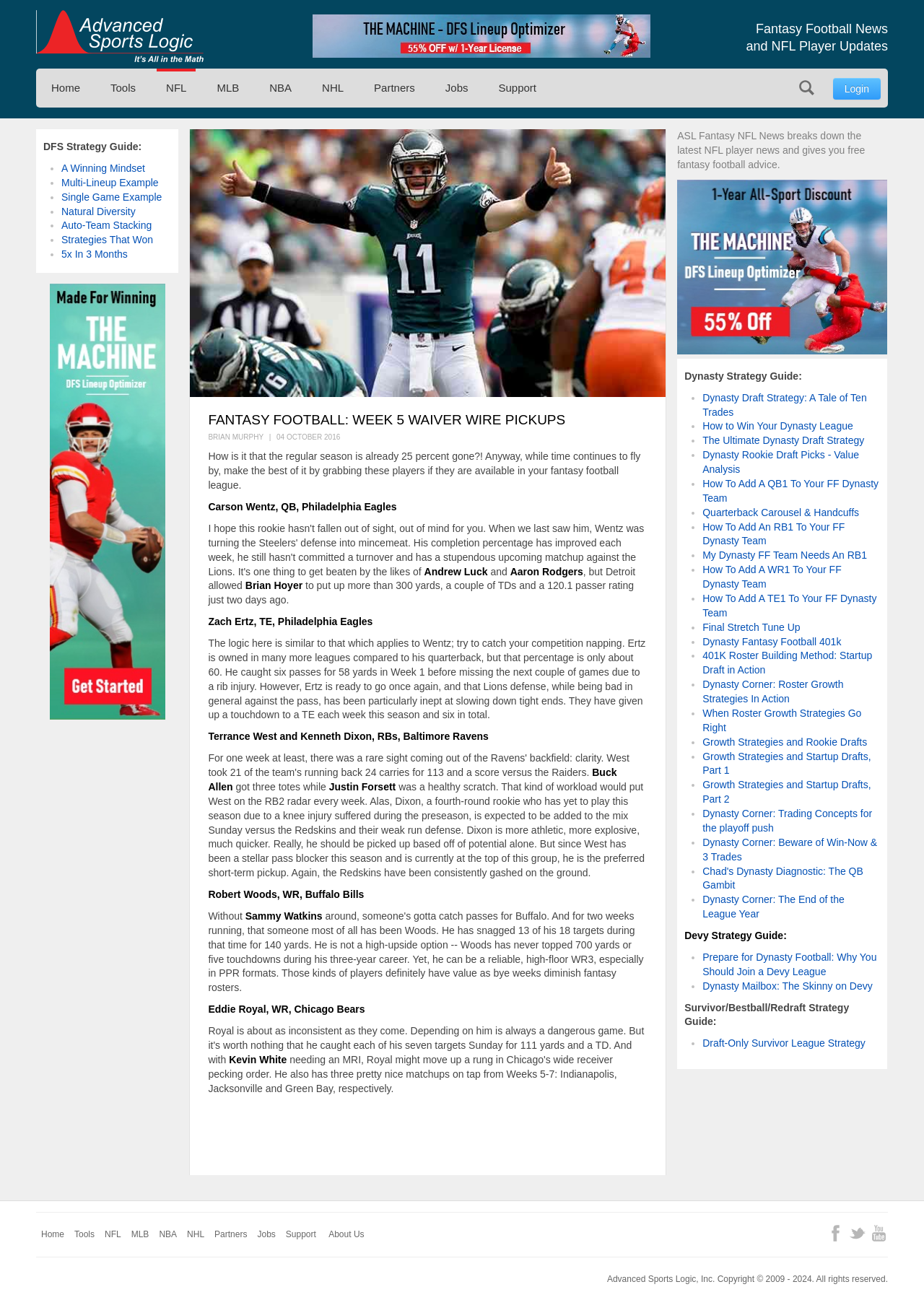What is the purpose of the 'Login' link?
Using the image as a reference, give an elaborate response to the question.

The 'Login' link is likely intended to allow registered users to log in to their accounts on the website, providing access to personalized content, saved settings, or other features.